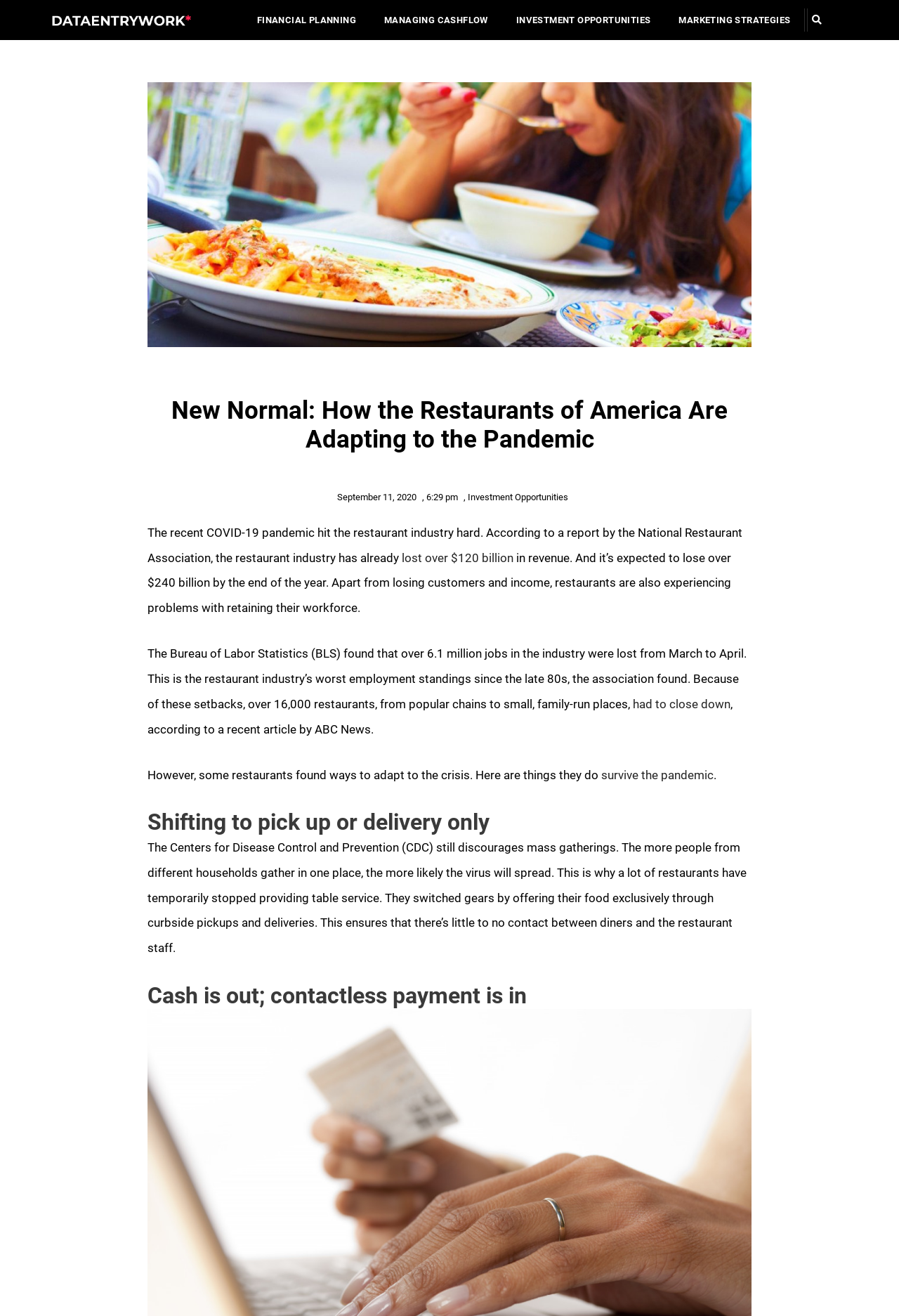Provide an in-depth caption for the contents of the webpage.

The webpage is about the impact of the COVID-19 pandemic on the restaurant industry in the United States. At the top, there are five links for different topics: FINANCIAL PLANNING, MANAGING CASHFLOW, INVESTMENT OPPORTUNITIES, and MARKETING STRATEGIES. Next to these links, there is a search bar with a "Search" button.

Below the links, there is an image of a woman eating, taking up most of the width of the page. Above the image, there is a heading that reads "New Normal: How the Restaurants of America Are Adapting to the Pandemic". 

To the right of the image, there is a section with a date, "September 11, 2020", and a time, "6:29 pm". Below this section, there is a block of text that explains the impact of the pandemic on the restaurant industry, including the loss of revenue and jobs. The text also mentions that many restaurants have had to close down.

The article then shifts its focus to how some restaurants have adapted to the crisis. There are two headings, "Shifting to pick up or delivery only" and "Cash is out; contactless payment is in", which introduce sections that explain how restaurants have changed their business models to survive the pandemic.